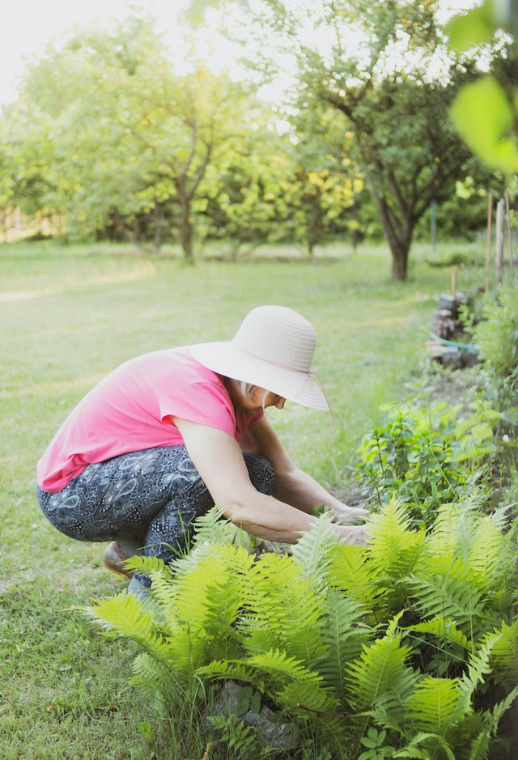Describe all the elements in the image extensively.

A gardener in a wide-brimmed straw hat leans down to tend to her garden, embodying the serene connection between nature and nurturing. She wears a vibrant pink shirt paired with patterned pants, blending comfort and style as she interacts with the bountiful greenery around her. The lush landscape is dotted with trees in the background, casting gentle shadows on the manicured lawn. Ferns in the foreground showcase vibrant greens, symbolizing the beauty and vitality of nature. This peaceful moment reflects the essence of gardening as a form of meditation and an expression of personal joy and ecological stewardship.